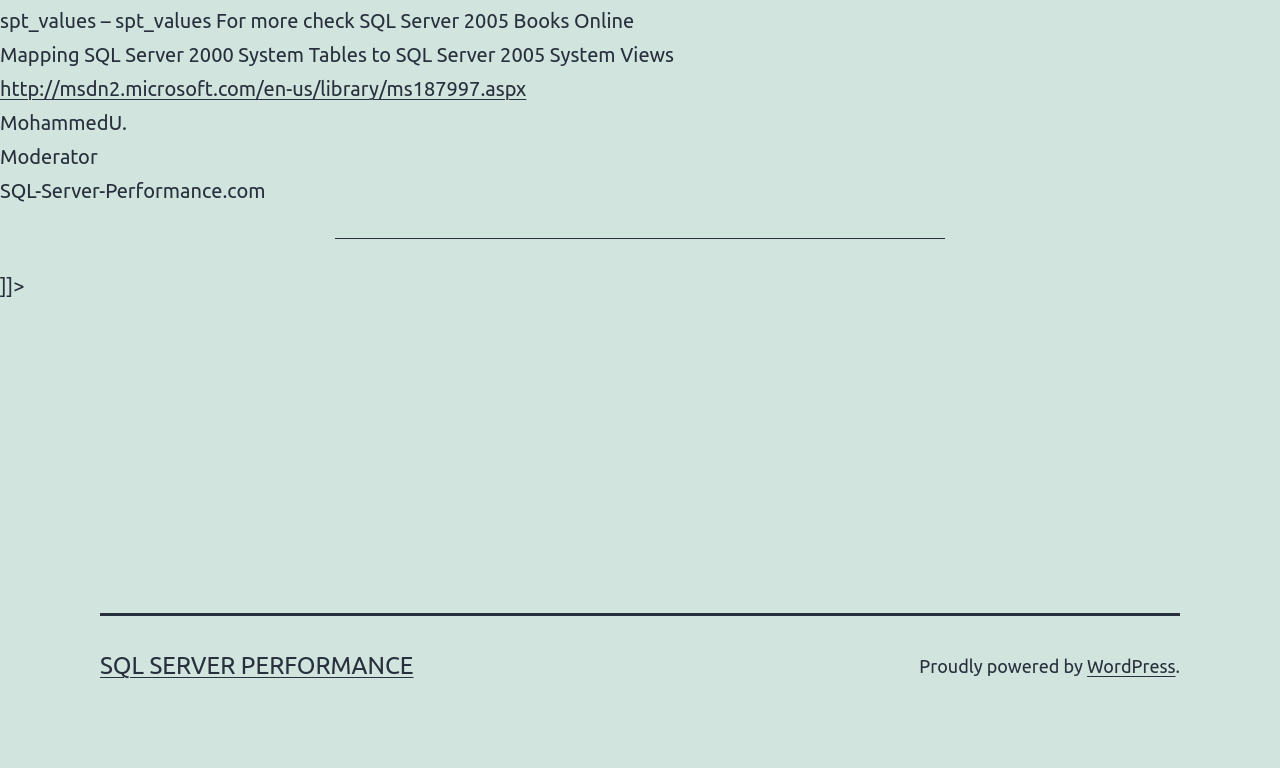Based on the description "SQL Server Performance", find the bounding box of the specified UI element.

[0.078, 0.849, 0.323, 0.884]